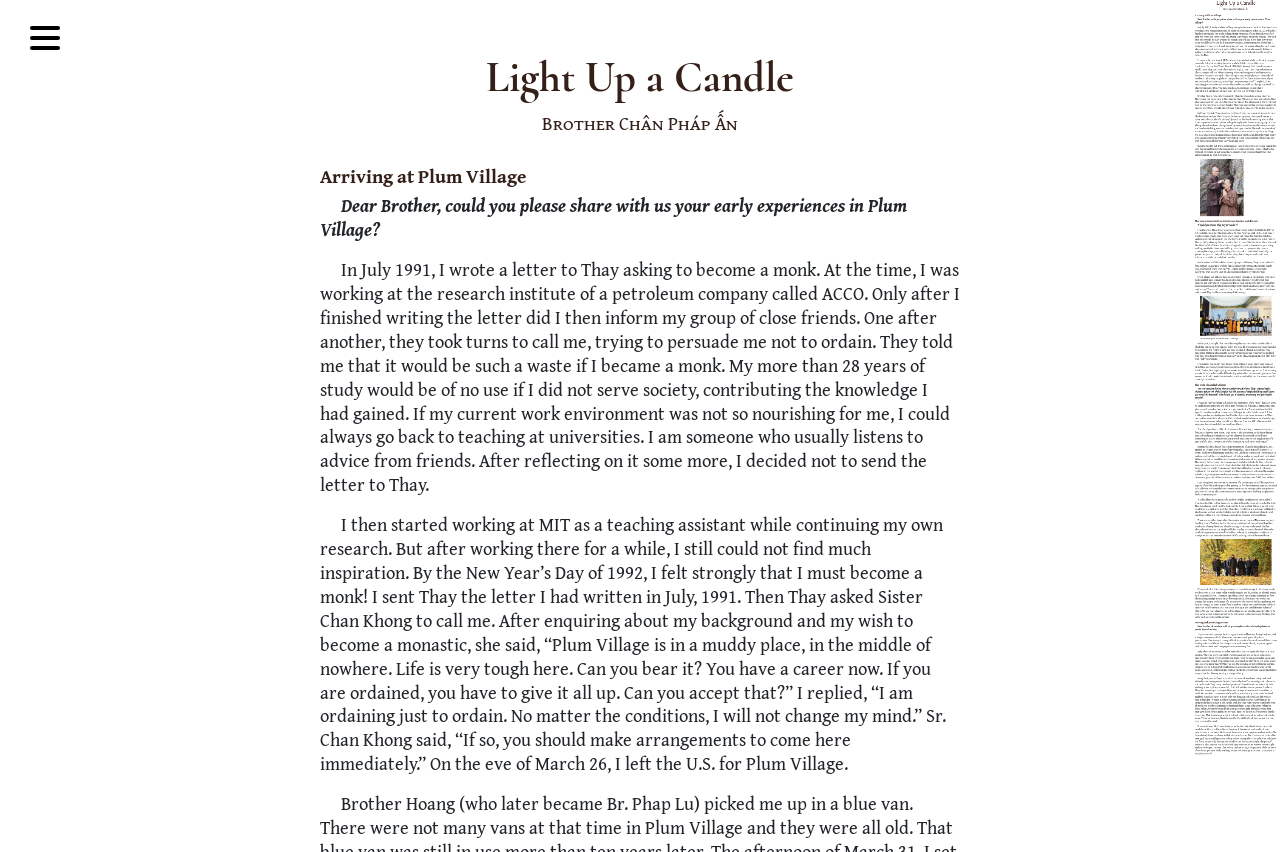What is the name of the person who called the author?
Based on the image content, provide your answer in one word or a short phrase.

Sister Chan Khong